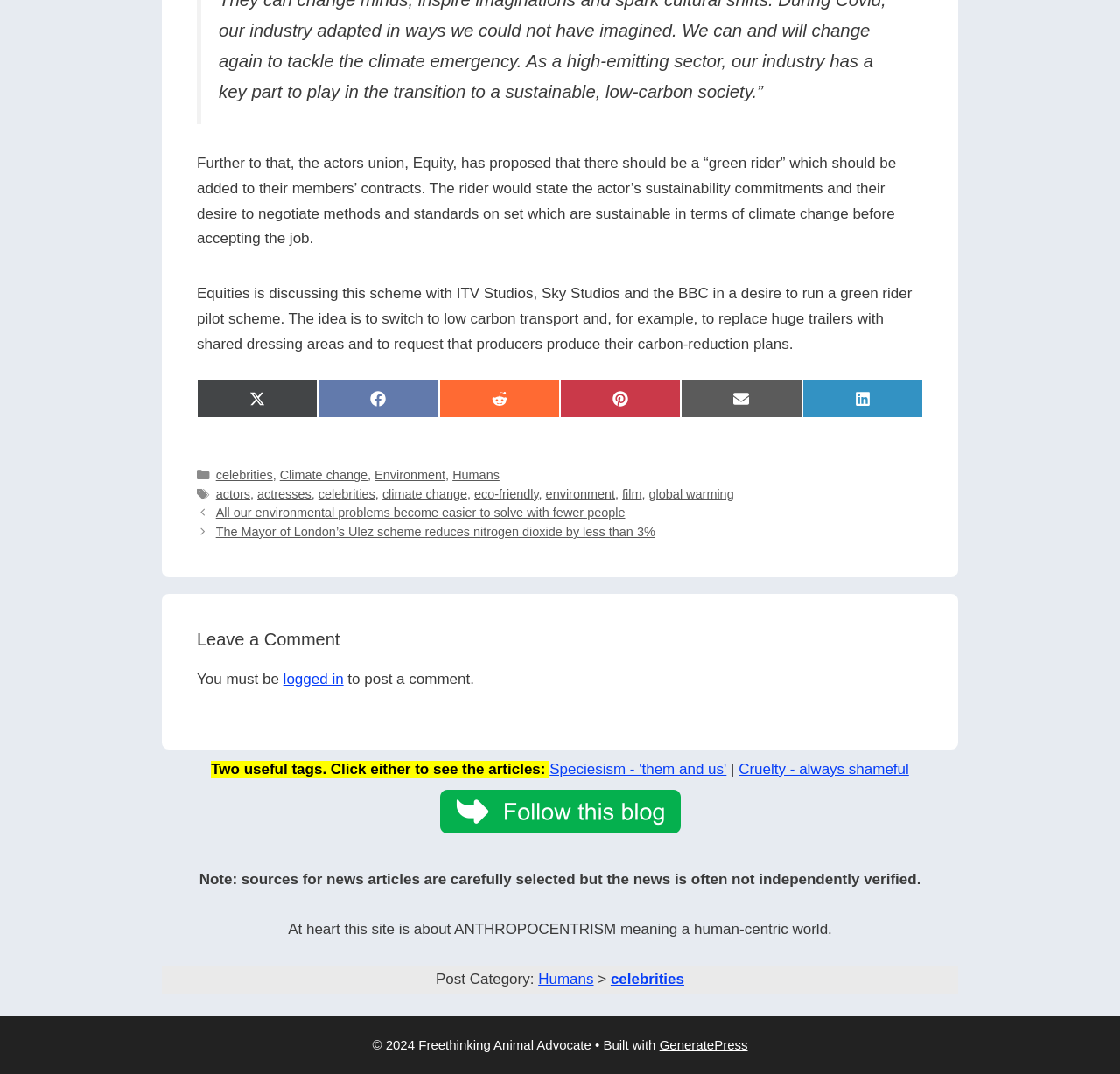What is the name of the site?
Please provide a single word or phrase as your answer based on the image.

Freethinking Animal Advocate